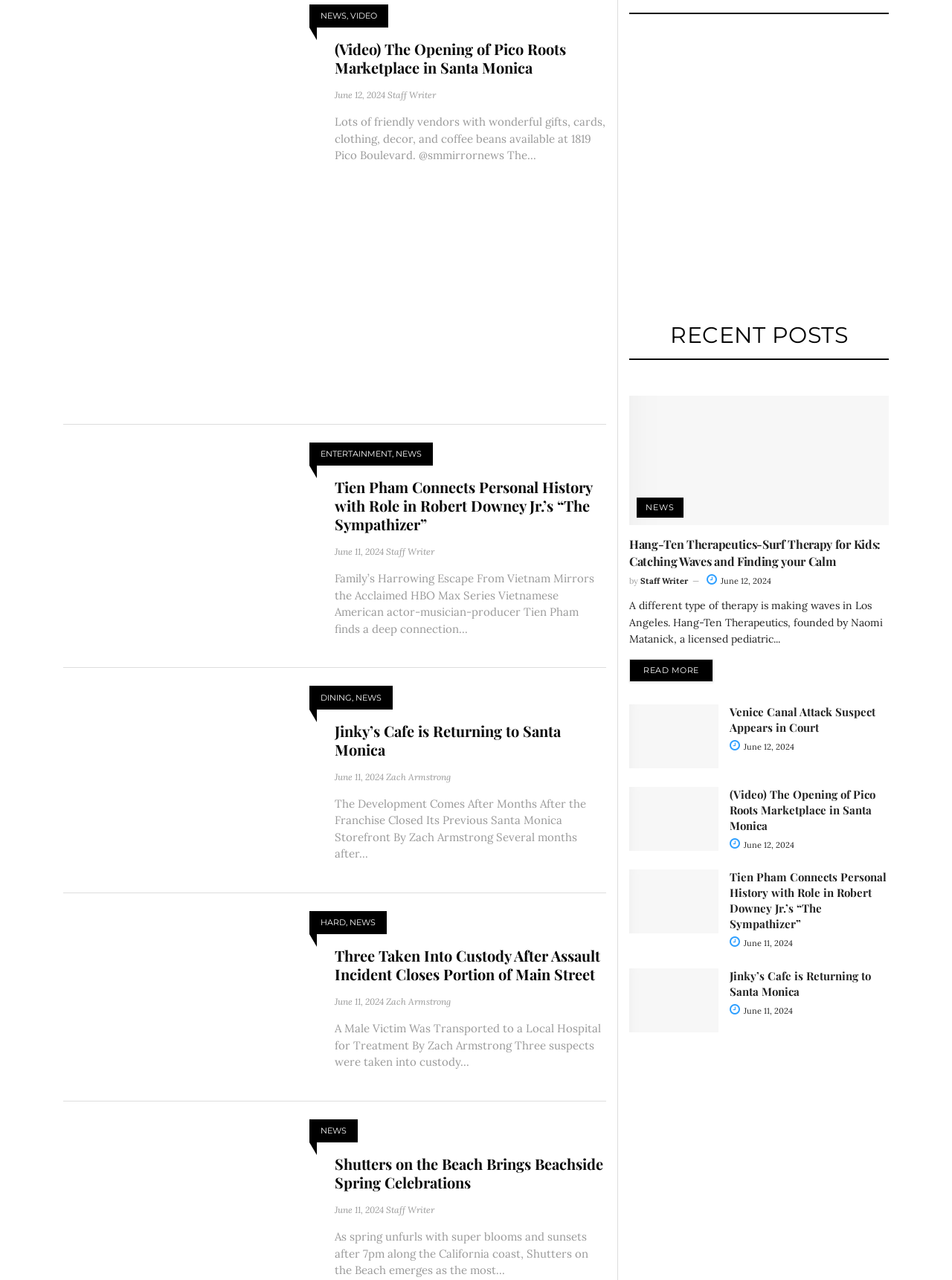Answer the question below with a single word or a brief phrase: 
What is the category of the article 'Jinky’s Cafe is Returning to Santa Monica'?

DINING